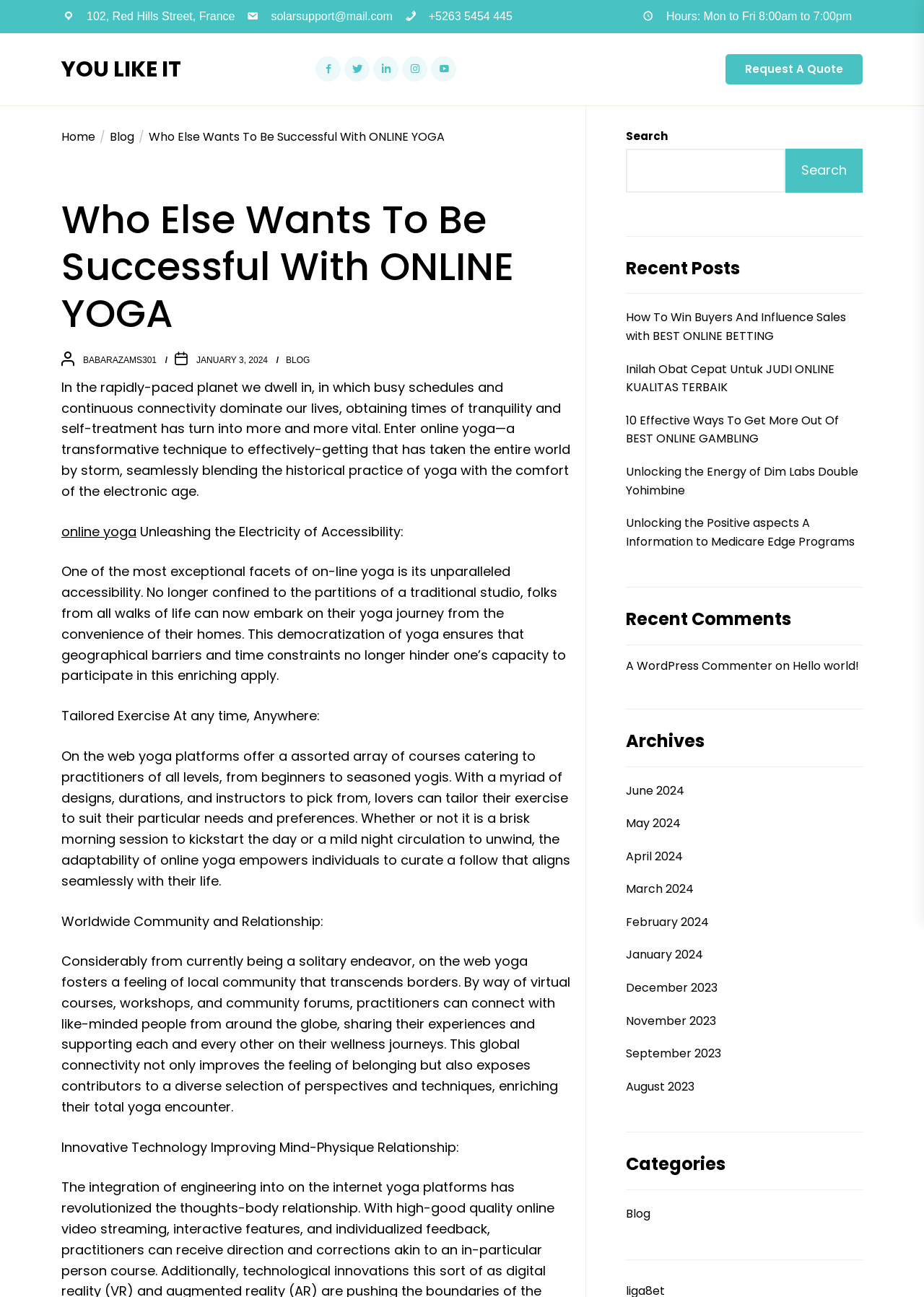Explain the webpage's design and content in an elaborate manner.

This webpage appears to be a blog or article page focused on online yoga. At the top, there is a header section with a title "Who Else Wants To Be Successful With ONLINE YOGA – YOU LIKE IT" and a navigation menu with links to "Home", "Blog", and the current page. Below the header, there is a section with contact information, including an address, email, phone number, and hours of operation.

To the right of the contact information, there is a section with social media links, represented by icons. Below this, there is a "Request A Quote" button.

The main content of the page is an article about online yoga, which discusses its benefits, including accessibility, tailored exercise, and community building. The article is divided into sections with headings, including "Unleashing the Power of Accessibility", "Tailored Exercise At Any Time, Anywhere", "Worldwide Community and Connection", and "Innovative Technology Improving Mind-Body Relationship".

On the right-hand side of the page, there is a sidebar with several sections. The first section is a search bar with a "Search" button. Below this, there is a "Recent Posts" section with links to five recent articles. Further down, there is a "Recent Comments" section with a single comment, and an "Archives" section with links to monthly archives from June 2024 to August 2023. Finally, there is a "Categories" section with a single link to the "Blog" category.

At the bottom of the page, there is a footer section with a comment from a user and a link to the user's profile.